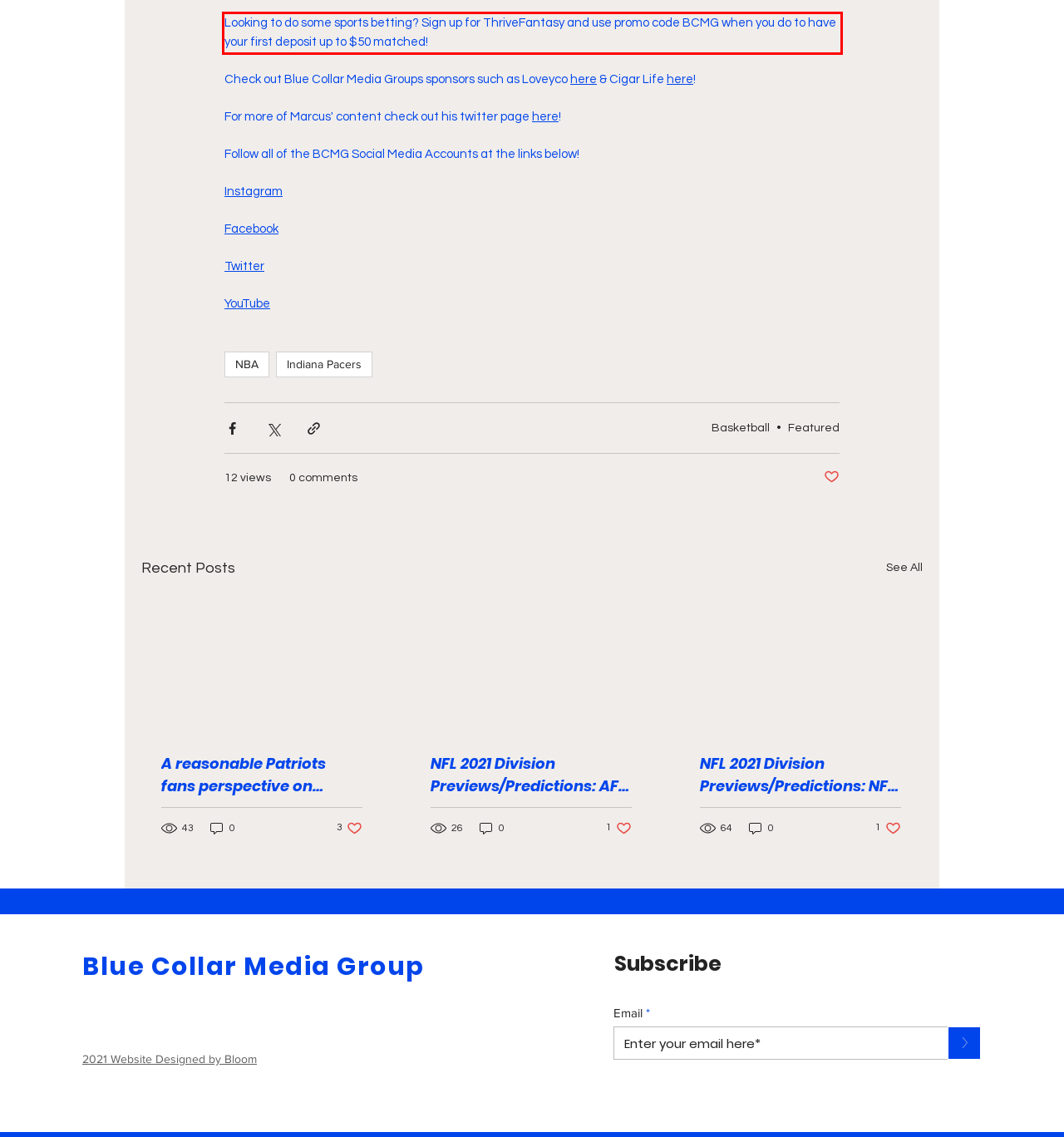Perform OCR on the text inside the red-bordered box in the provided screenshot and output the content.

Looking to do some sports betting? Sign up for ThriveFantasy and use promo code BCMG when you do to have your first deposit up to $50 matched!